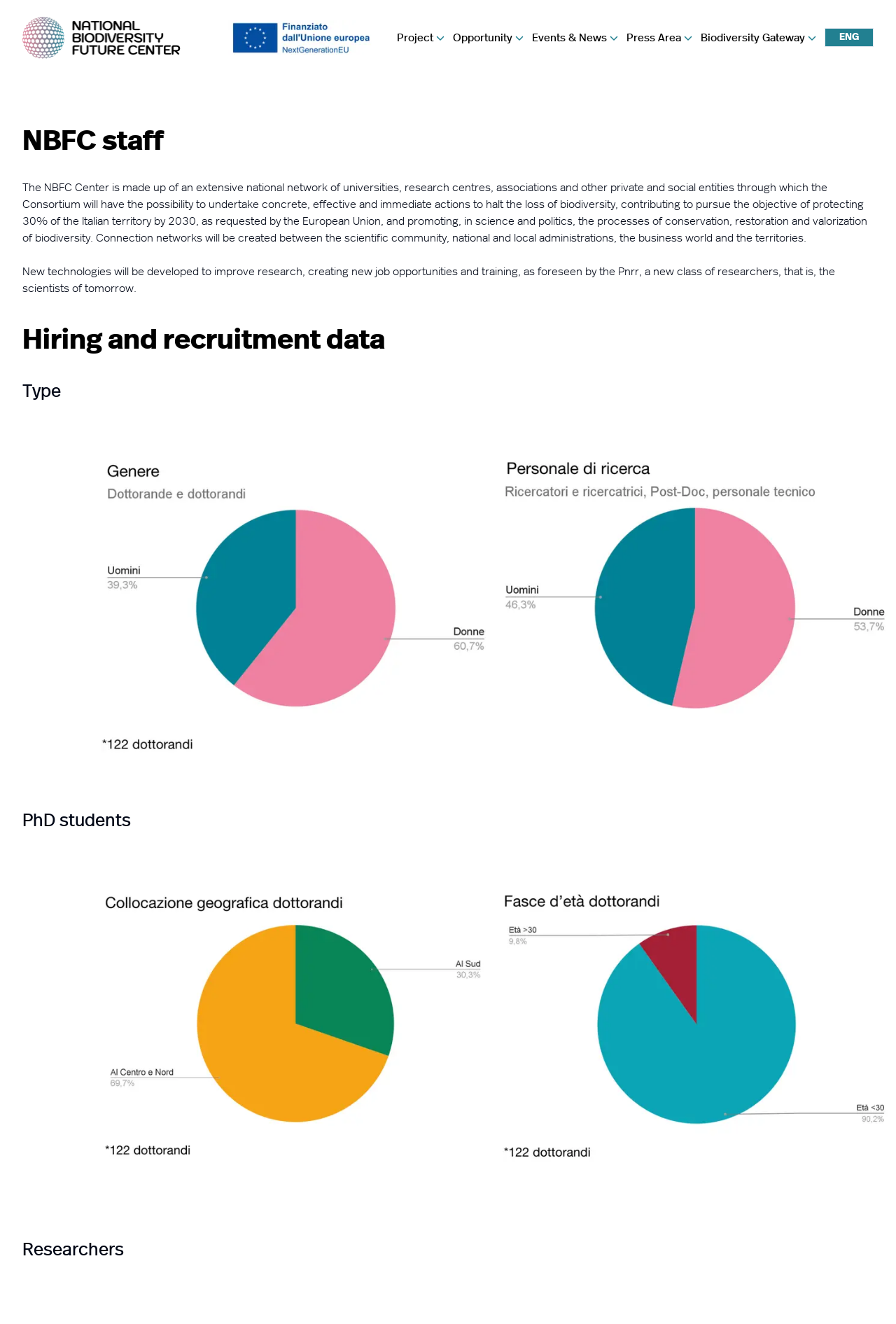Provide the bounding box coordinates of the HTML element this sentence describes: "+353876559827". The bounding box coordinates consist of four float numbers between 0 and 1, i.e., [left, top, right, bottom].

None